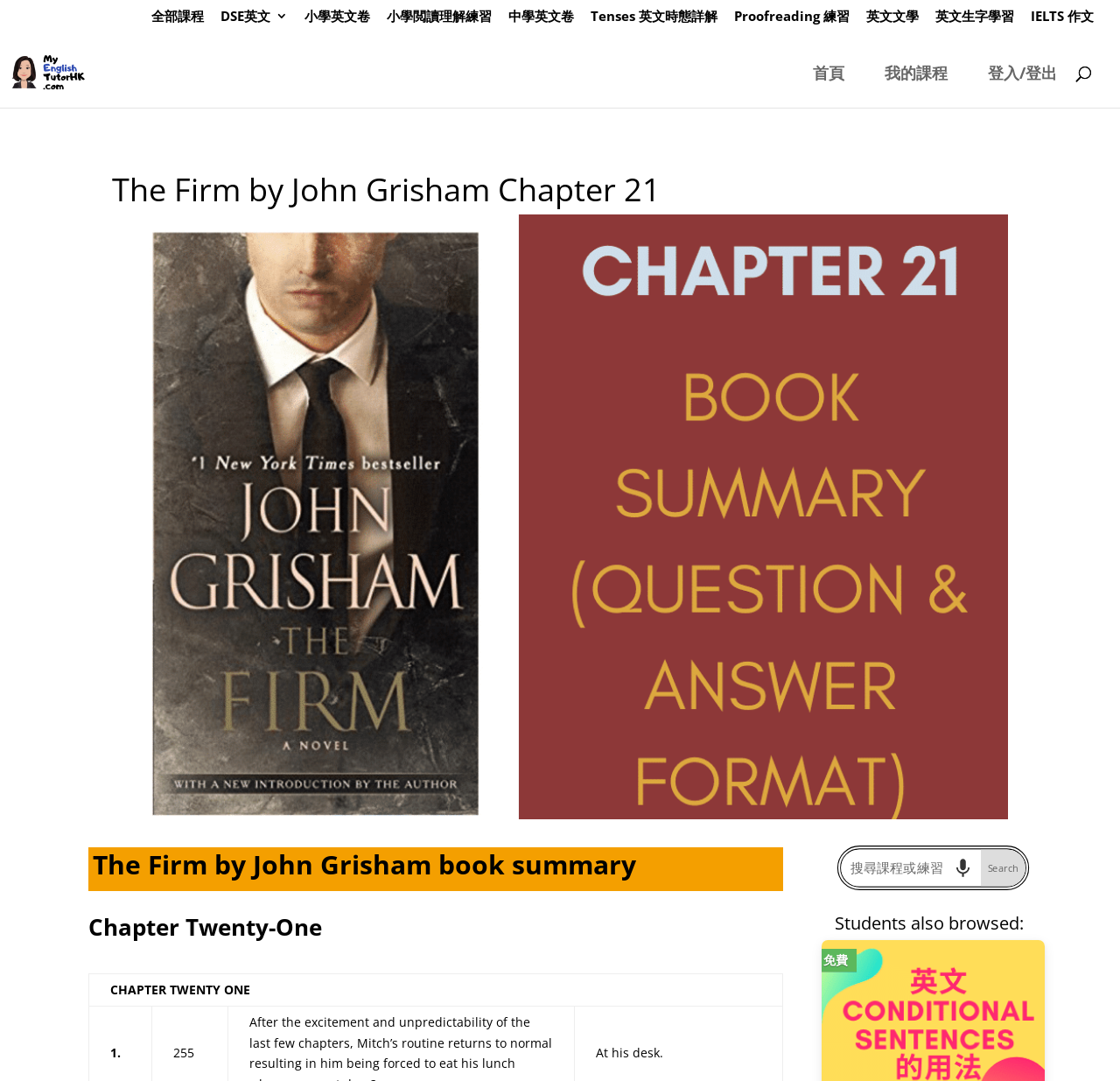Please find the bounding box coordinates for the clickable element needed to perform this instruction: "Log in or log out".

[0.882, 0.061, 0.944, 0.099]